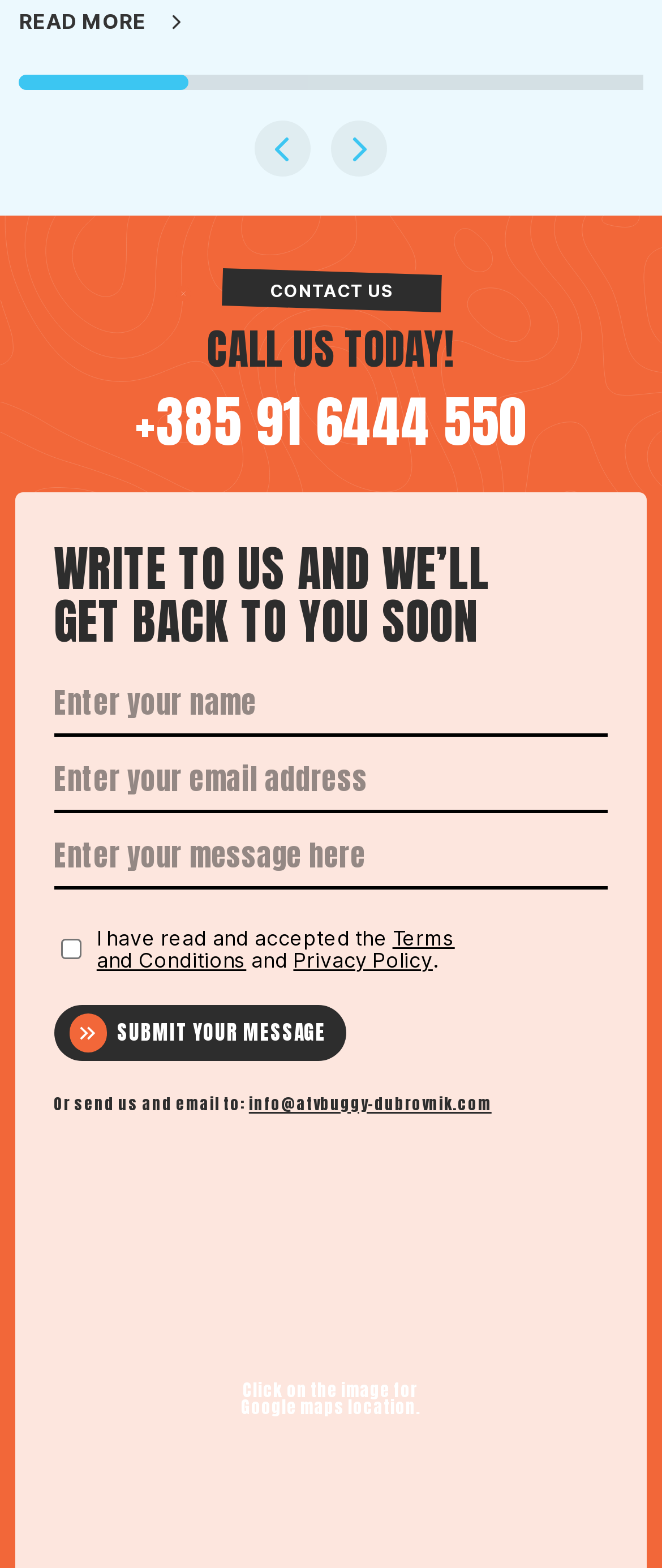Can you pinpoint the bounding box coordinates for the clickable element required for this instruction: "Click the SUBMIT YOUR MESSAGE button"? The coordinates should be four float numbers between 0 and 1, i.e., [left, top, right, bottom].

[0.081, 0.641, 0.523, 0.677]